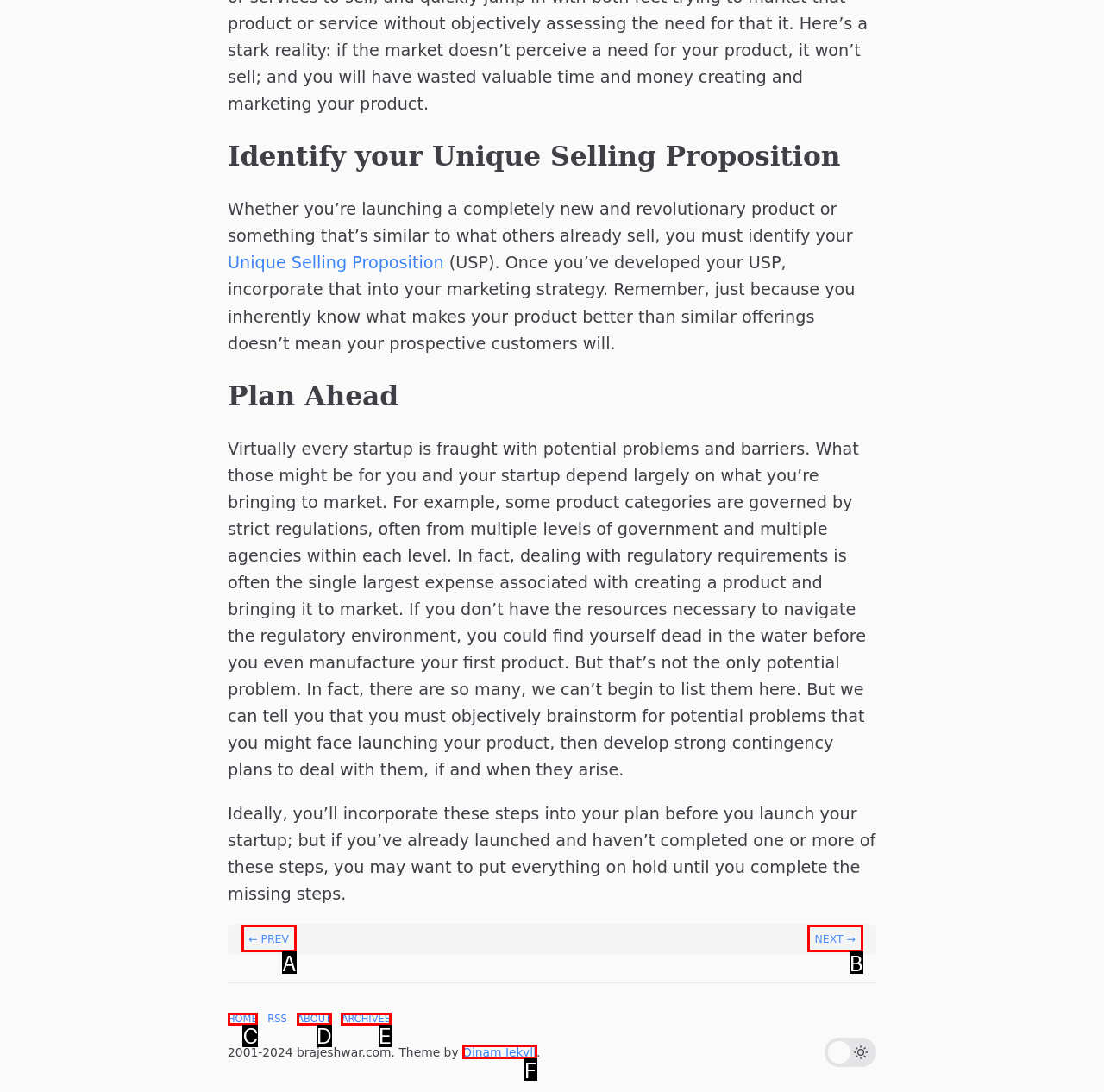Determine which HTML element fits the description: Latest Chevy News. Answer with the letter corresponding to the correct choice.

None